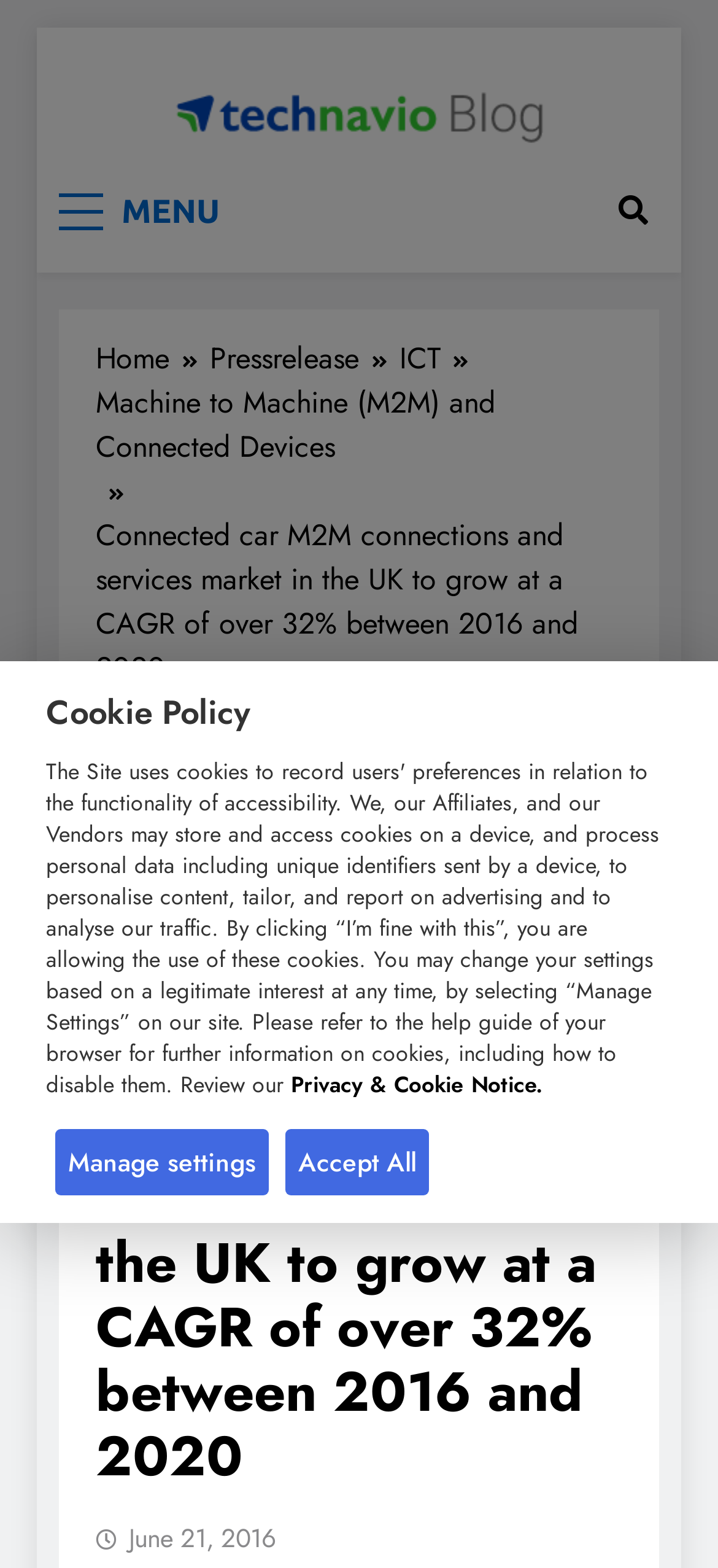Identify the bounding box coordinates of the element that should be clicked to fulfill this task: "View press releases". The coordinates should be provided as four float numbers between 0 and 1, i.e., [left, top, right, bottom].

[0.292, 0.215, 0.556, 0.243]